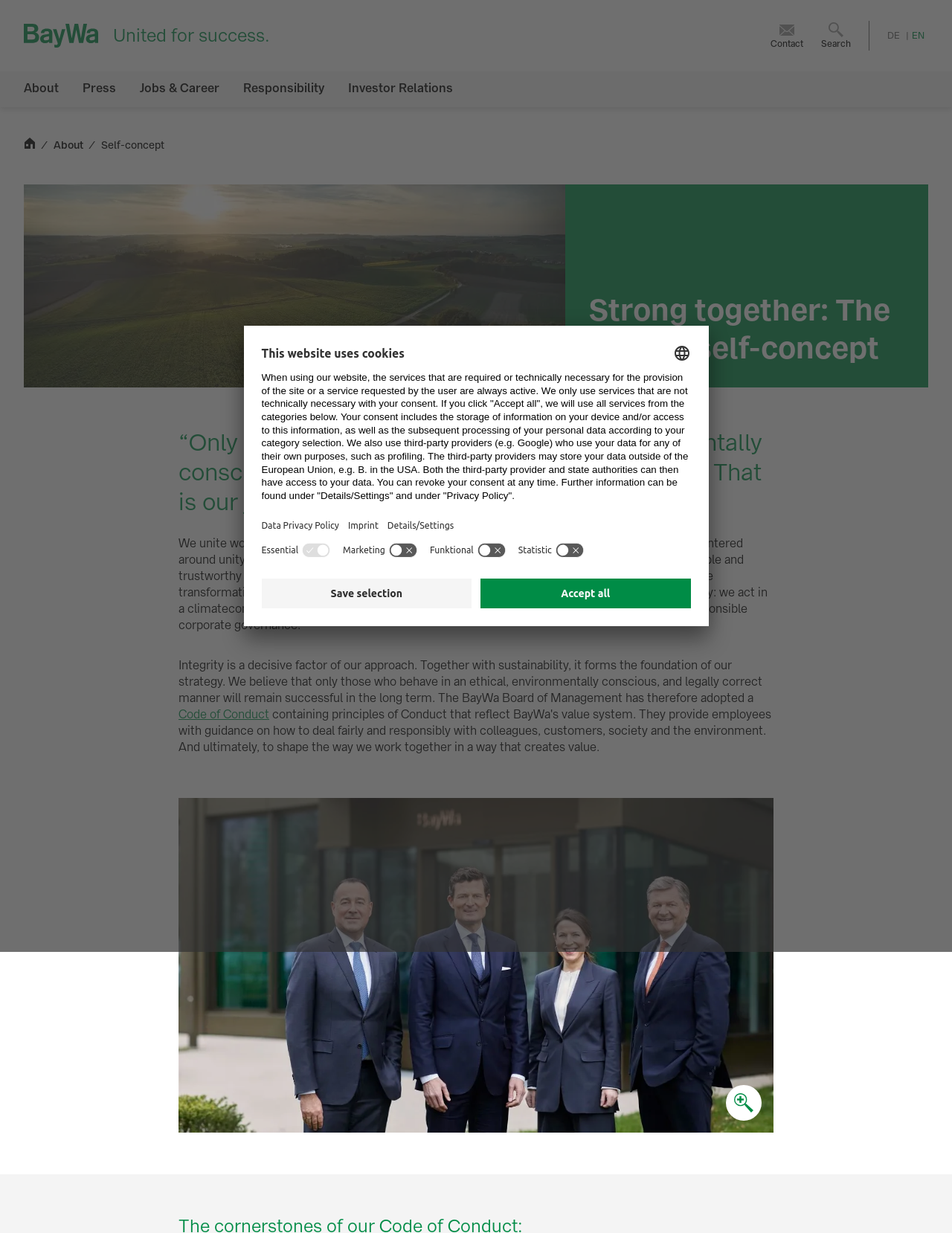Please specify the bounding box coordinates for the clickable region that will help you carry out the instruction: "Click the logo".

[0.025, 0.019, 0.406, 0.039]